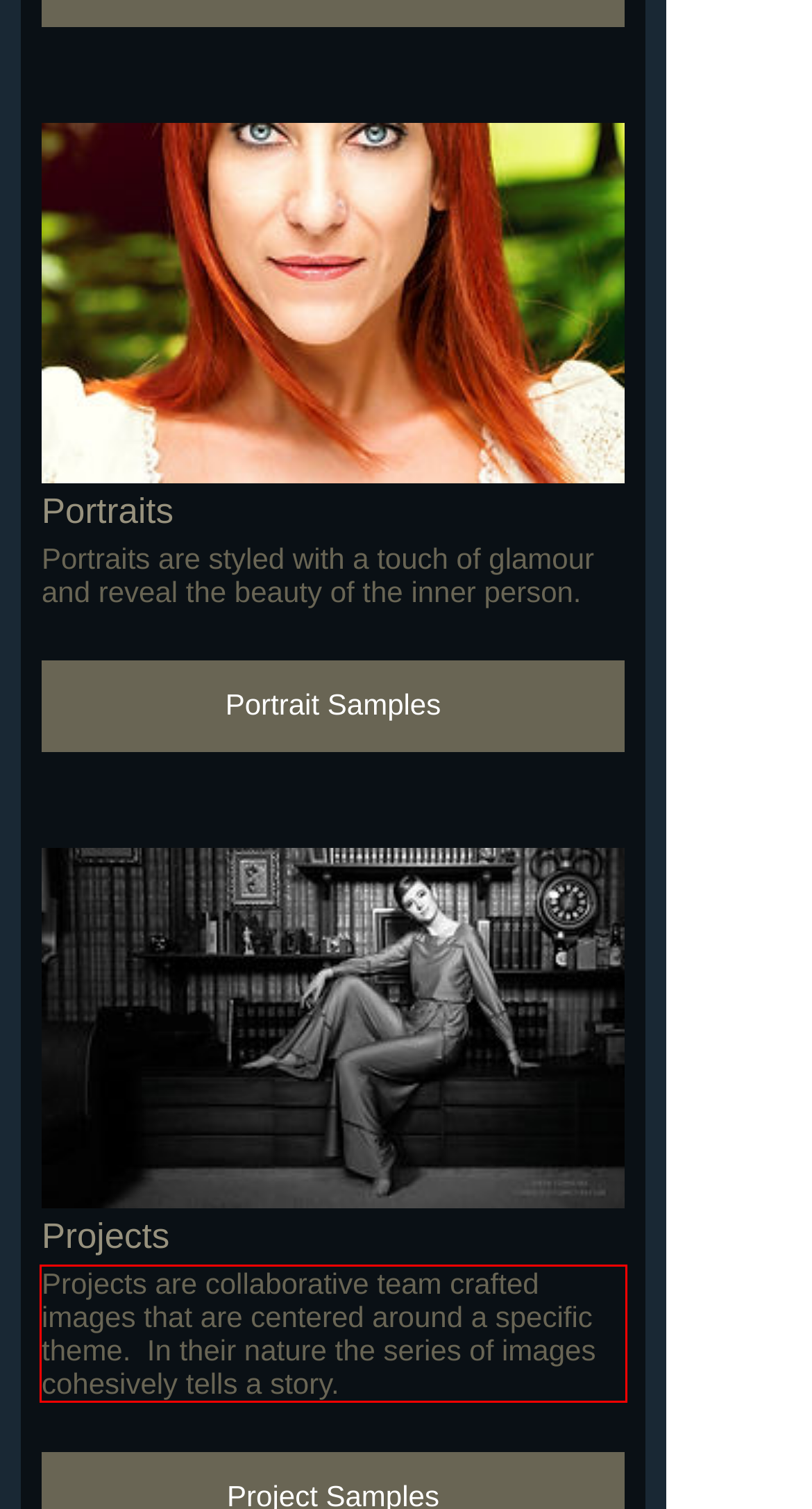Using the webpage screenshot, recognize and capture the text within the red bounding box.

Projects are collaborative team crafted images that are centered around a specific theme. In their nature the series of images cohesively tells a story.